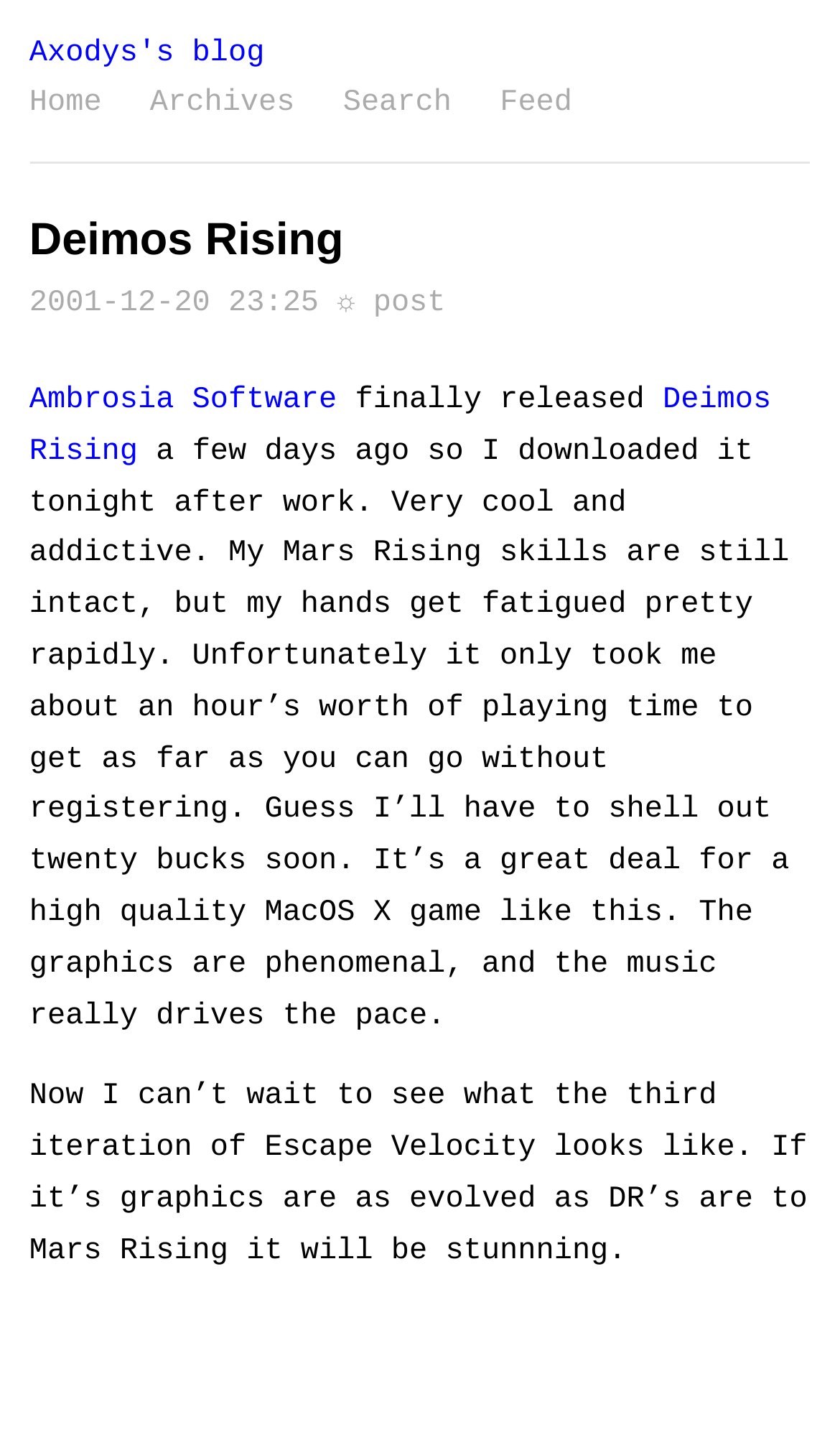Create a full and detailed caption for the entire webpage.

This webpage is a blog post titled "Deimos Rising" on Axodys's blog. At the top left, there is a link to "Axodys's blog" followed by a small gap, and then a row of links to "Home", "Archives", "Search", and "Feed" from left to right. Below these links, there is a large heading "Deimos Rising" that spans almost the entire width of the page.

Under the heading, there is a timestamp "2001-12-20 23:25 ☼" on the left, followed by a link to "post" on the right. Below this, there is a link to "Ambrosia Software" on the left, and then a paragraph of text that describes the blogger's experience with the game Deimos Rising, including their impressions of the game's graphics and music. The text also mentions the blogger's skills in Mars Rising and their intention to purchase the game.

The text continues in another paragraph below, where the blogger expresses their excitement to see the next iteration of Escape Velocity and how it will compare to Mars Rising. The text ends with the abbreviation "DR" and a final sentence that completes the thought. Overall, the webpage is a personal blog post about the blogger's experience with the game Deimos Rising.